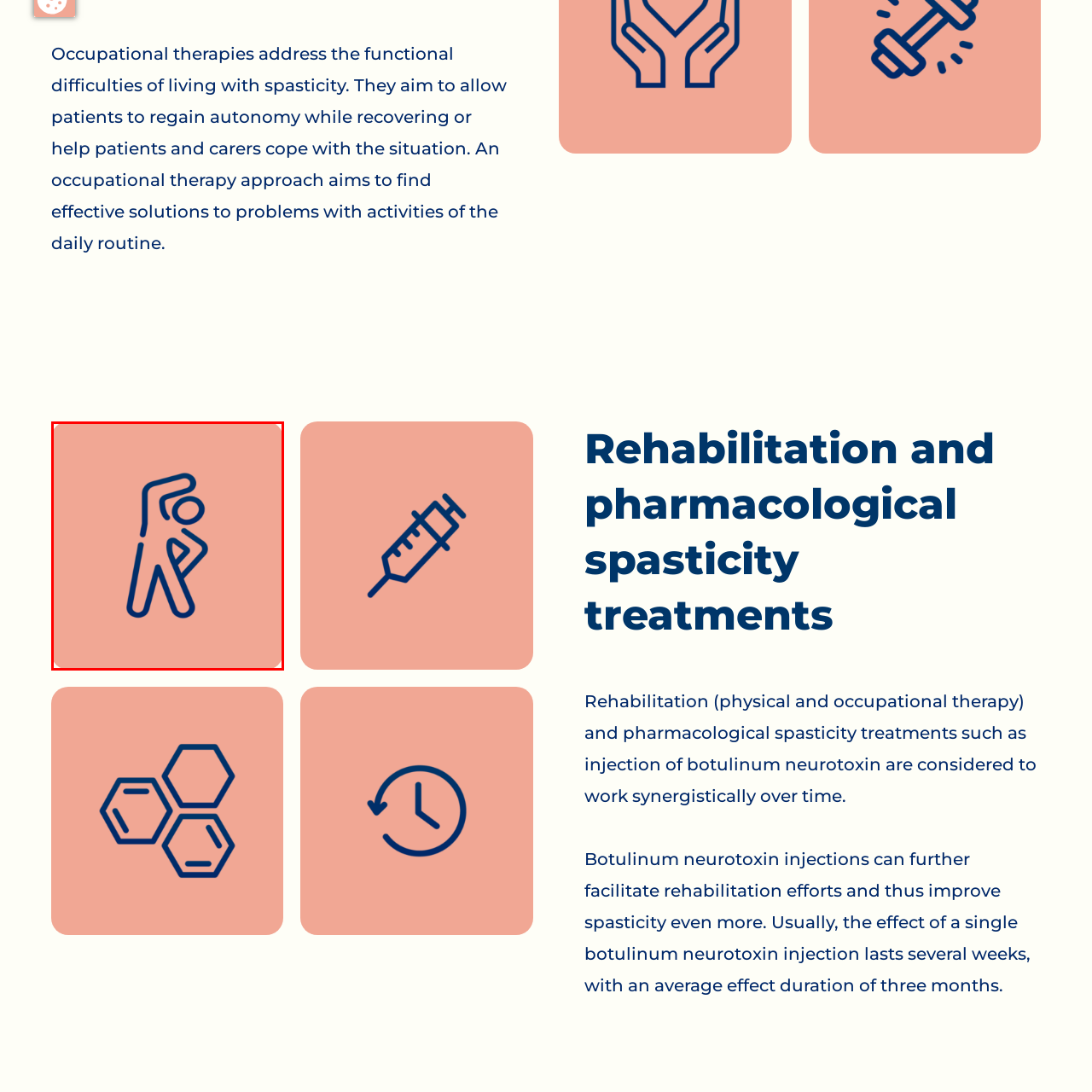What condition is the exercise particularly helpful for?
Observe the part of the image inside the red bounding box and answer the question concisely with one word or a short phrase.

Spasticity